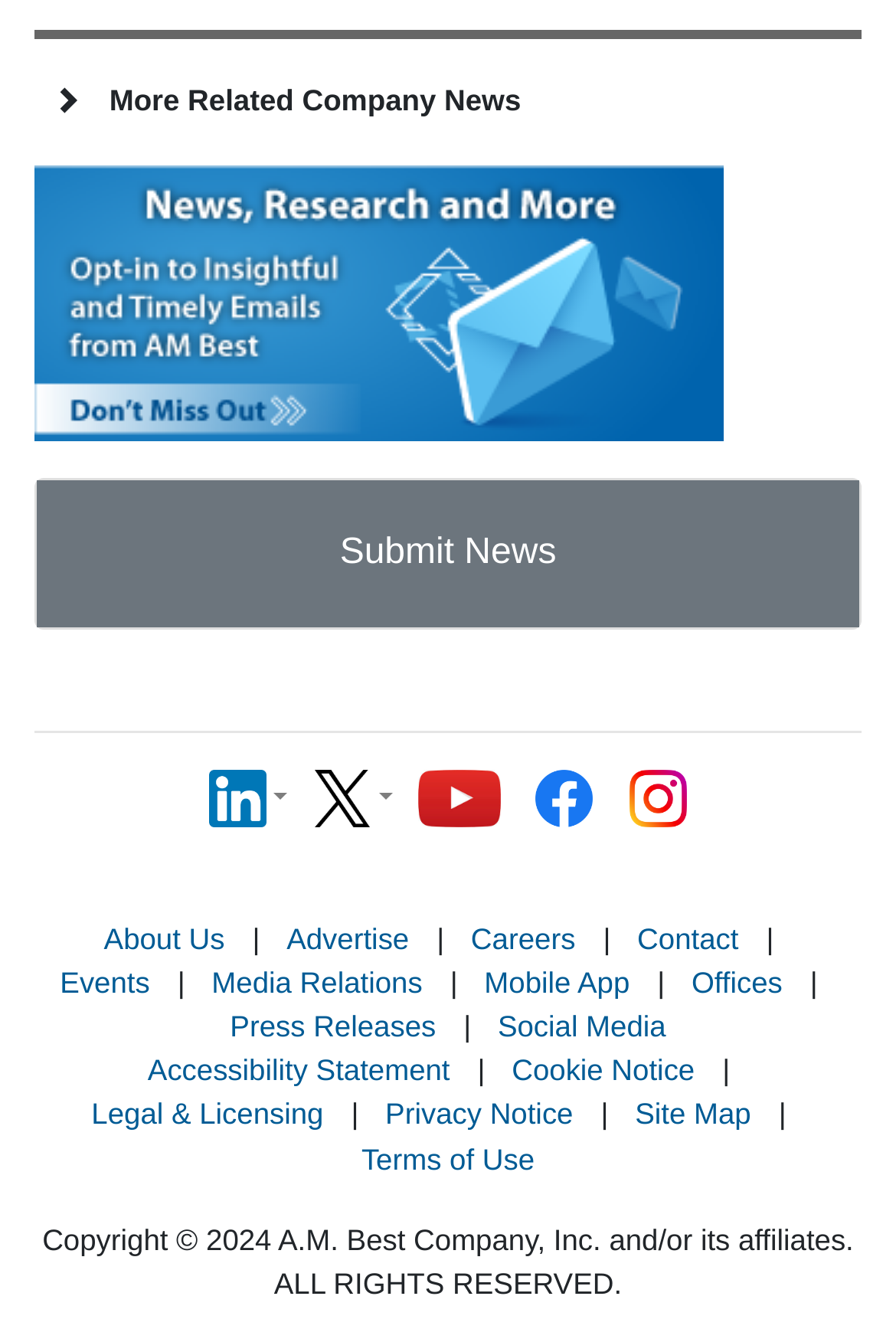Highlight the bounding box coordinates of the element you need to click to perform the following instruction: "Submit News."

[0.379, 0.398, 0.621, 0.427]